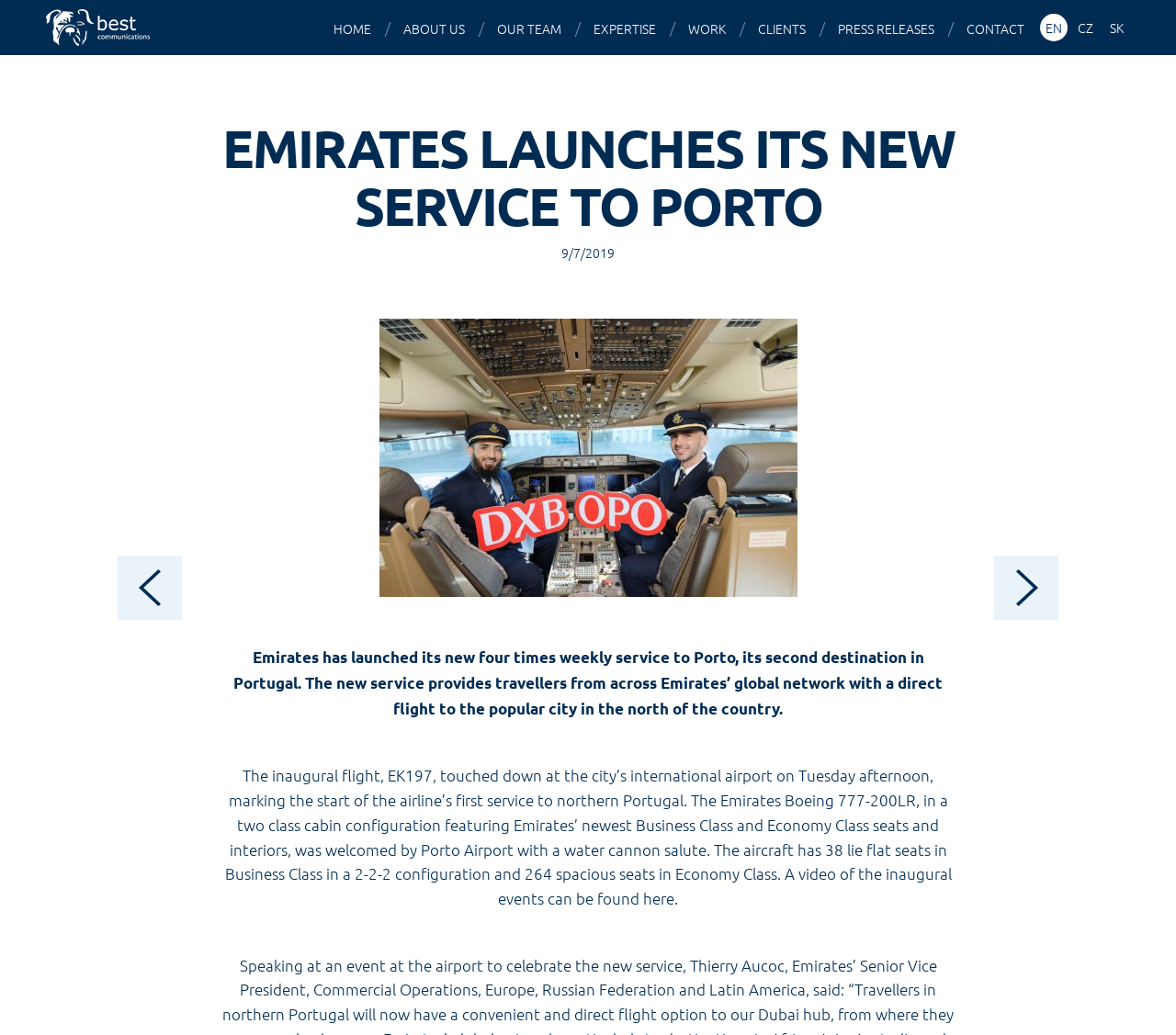Highlight the bounding box coordinates of the region I should click on to meet the following instruction: "read press releases".

[0.705, 0.001, 0.806, 0.054]